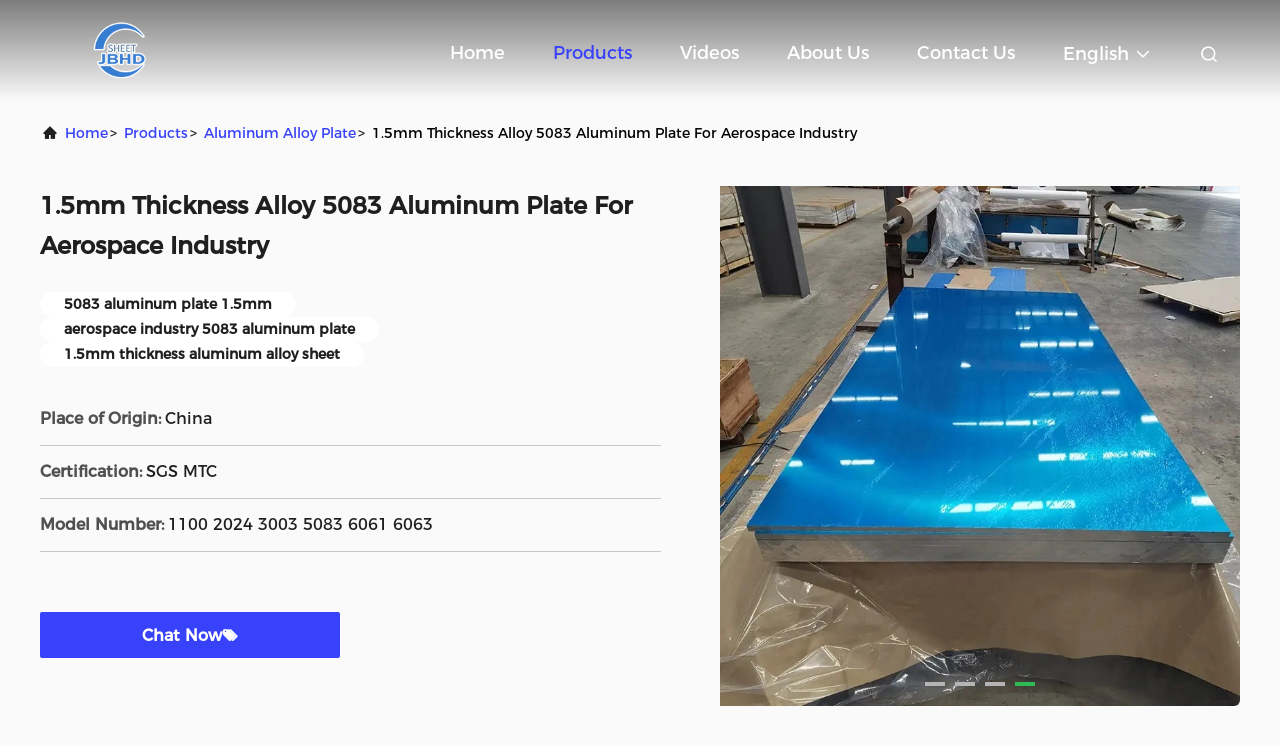What is the company name? Please answer the question using a single word or phrase based on the image.

Wuxi Jianbang Haoda Steel Co., Ltd